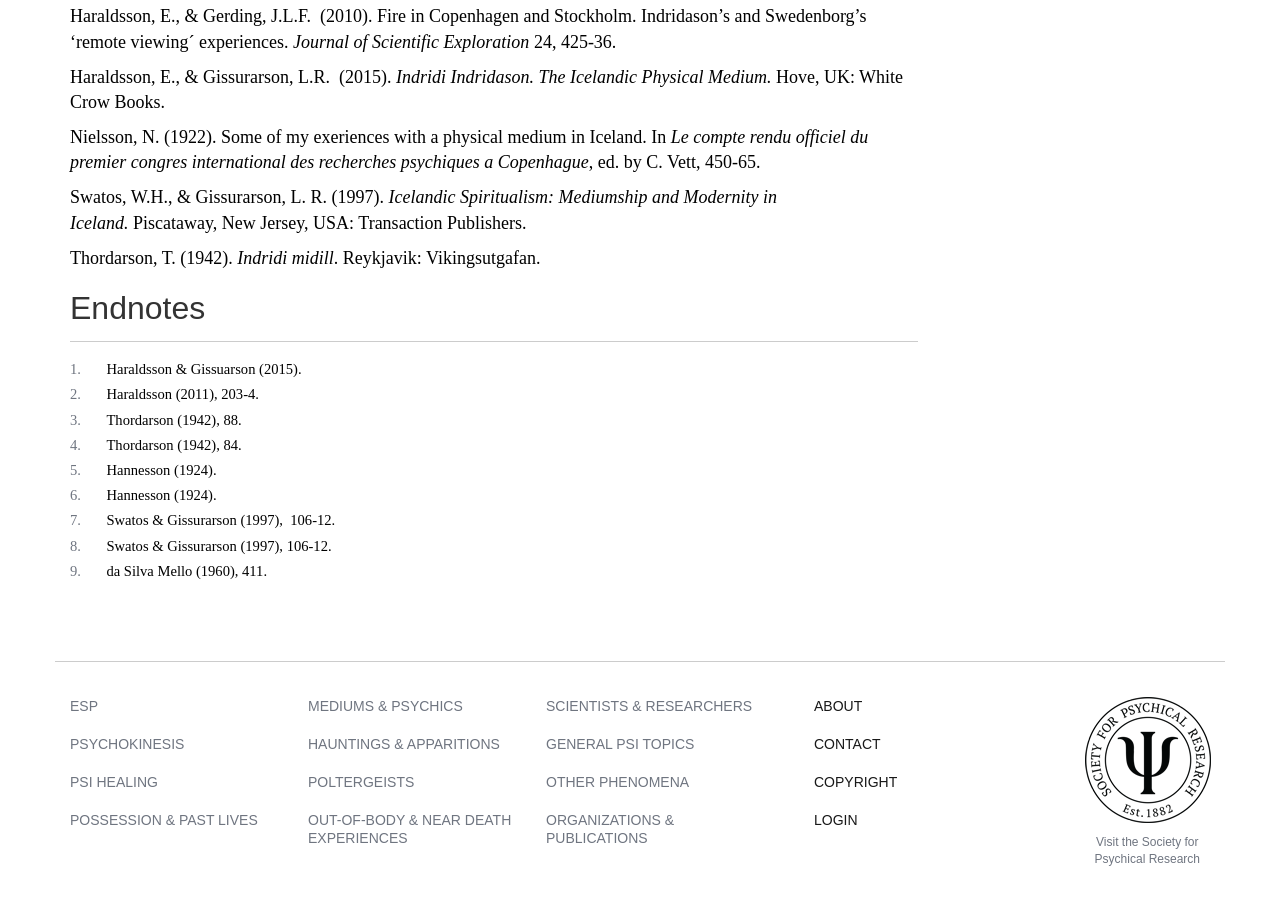What is the name of the organization at the bottom right?
Please respond to the question with a detailed and thorough explanation.

The name of the organization at the bottom right is 'Society for Psychical Research' which can be found in the link 'Visit the Society for Psychical Research' at the bottom right of the webpage.